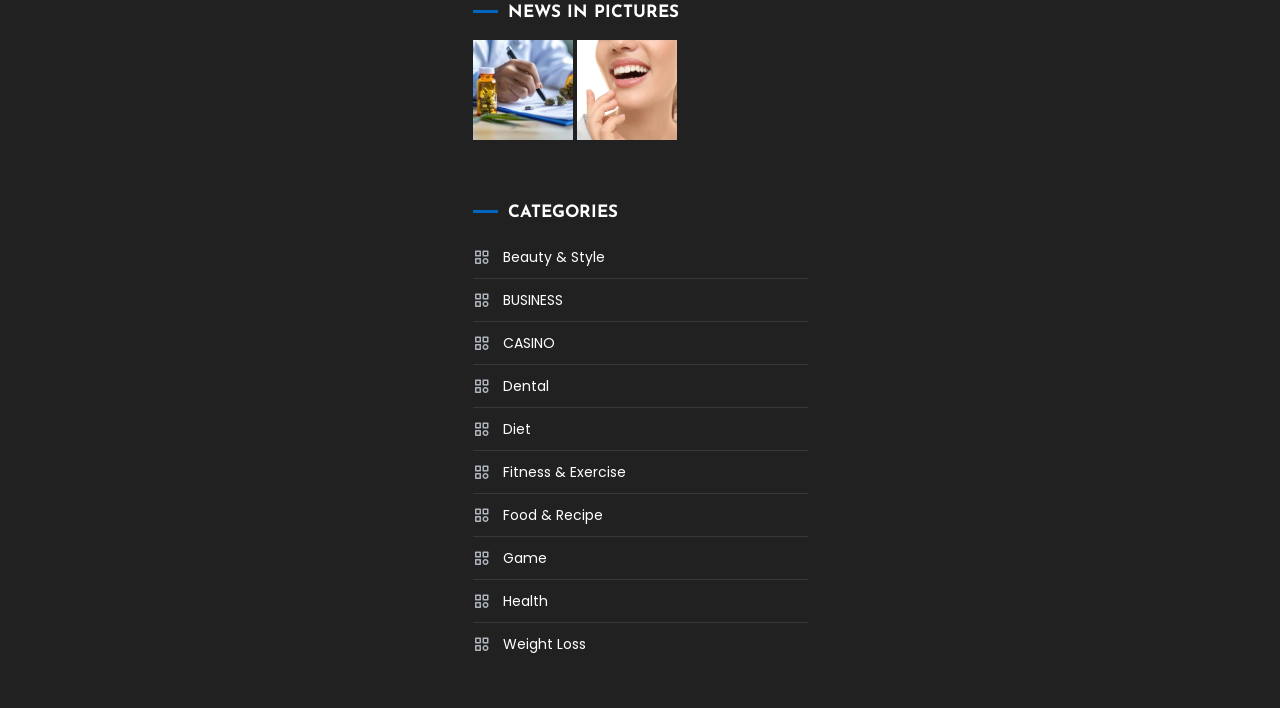Please pinpoint the bounding box coordinates for the region I should click to adhere to this instruction: "Click on Medical Cannabis and the Reciprocity Question".

[0.37, 0.111, 0.451, 0.14]